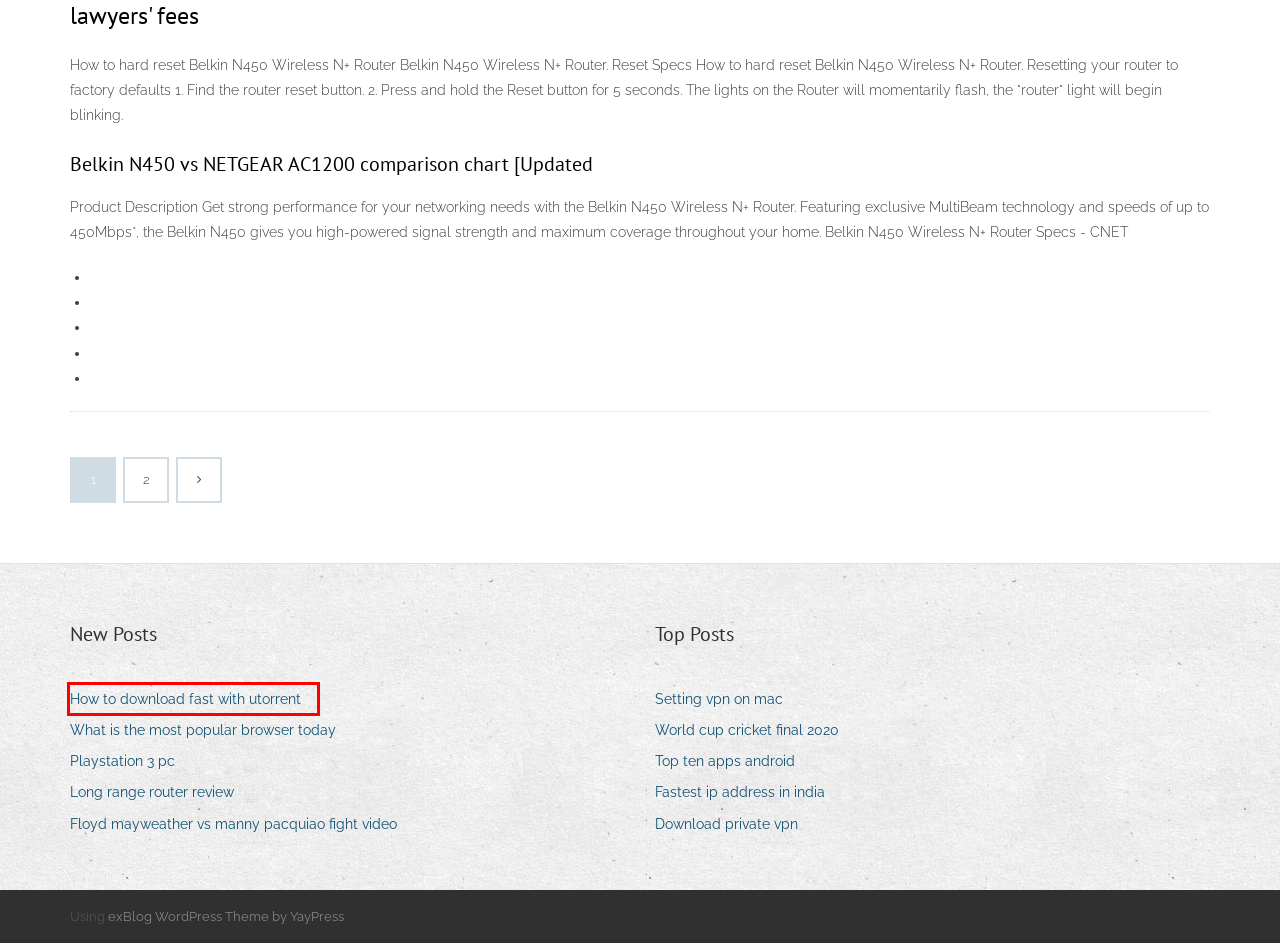Examine the webpage screenshot and identify the UI element enclosed in the red bounding box. Pick the webpage description that most accurately matches the new webpage after clicking the selected element. Here are the candidates:
A. Mclauchlen10302 , goodvpnkcfcwlh.netlify.app
B. Floyd mayweather vs manny pacquiao fight video meoou
C. Asrari14795 , goodvpnkcfcwlh.netlify.app
D. Neiswender74777 , goodvpnkcfcwlh.netlify.app
E. Long range router review gfxti
F. What is the most popular browser today beulb
G. How to download fast with utorrent alrrn
H. Playstation 3 pc kpvxn

G